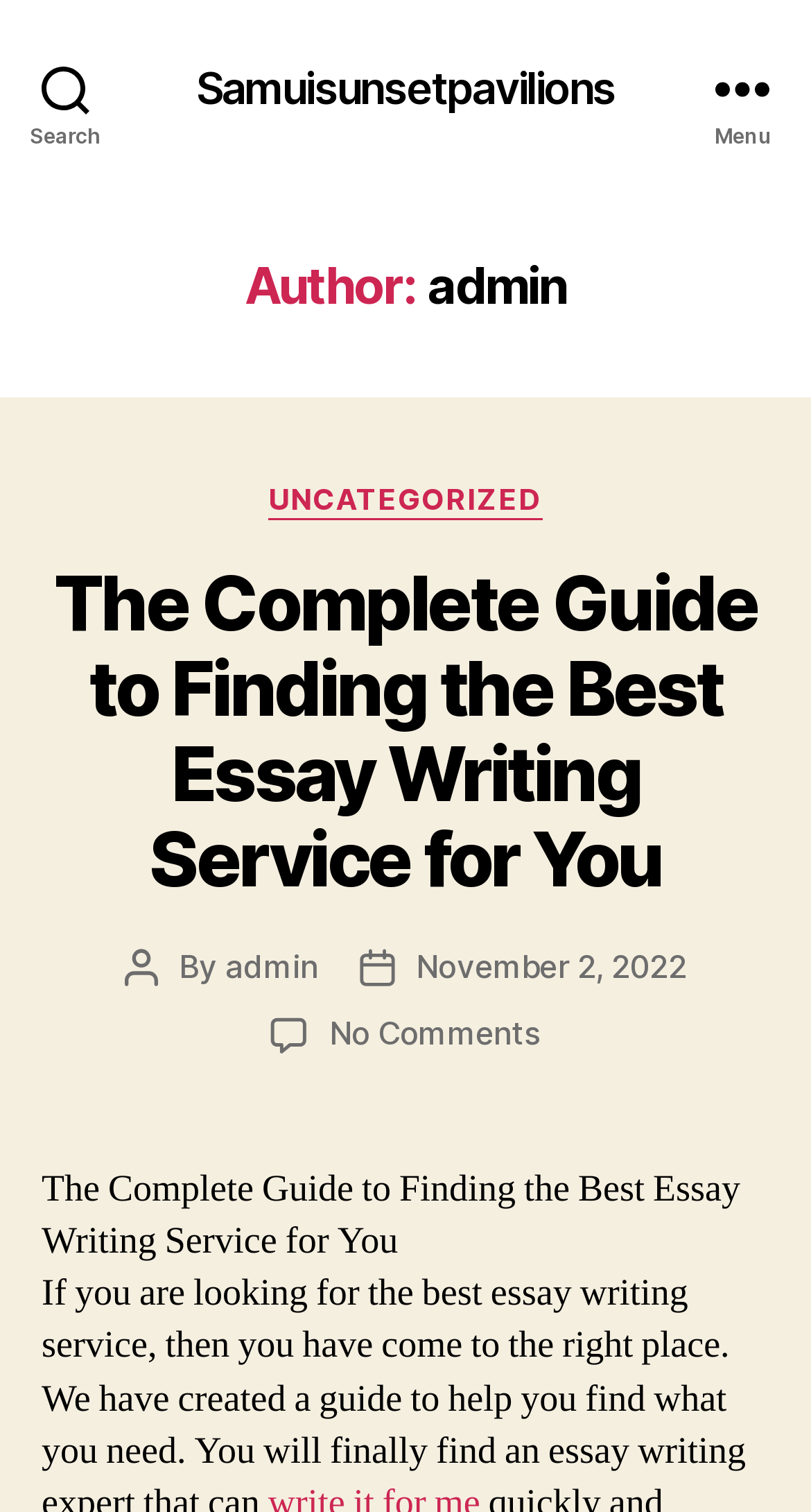Please give a succinct answer to the question in one word or phrase:
What is the title of the latest article?

The Complete Guide to Finding the Best Essay Writing Service for You